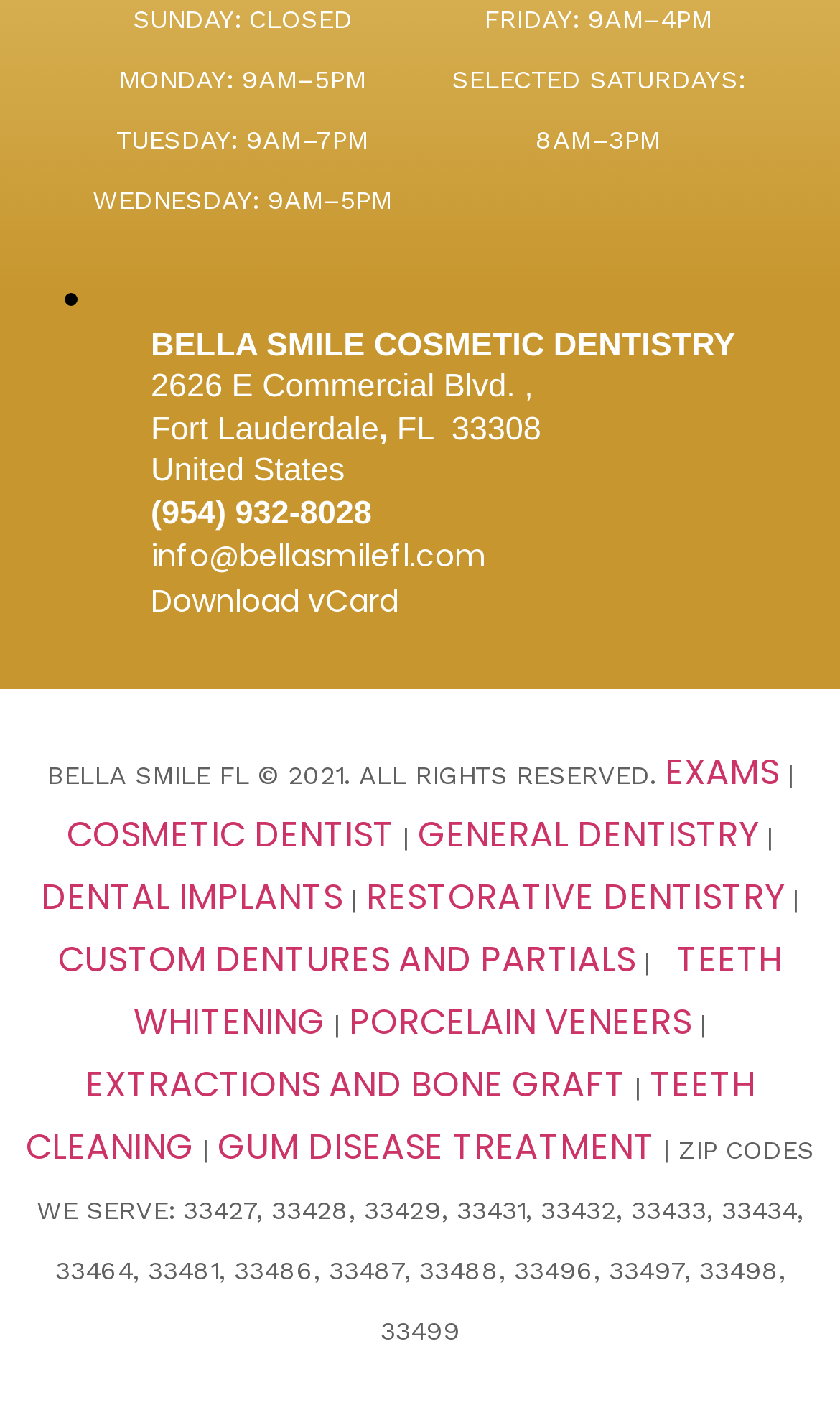Given the element description "COSMETIC DENTIST" in the screenshot, predict the bounding box coordinates of that UI element.

[0.079, 0.577, 0.469, 0.612]